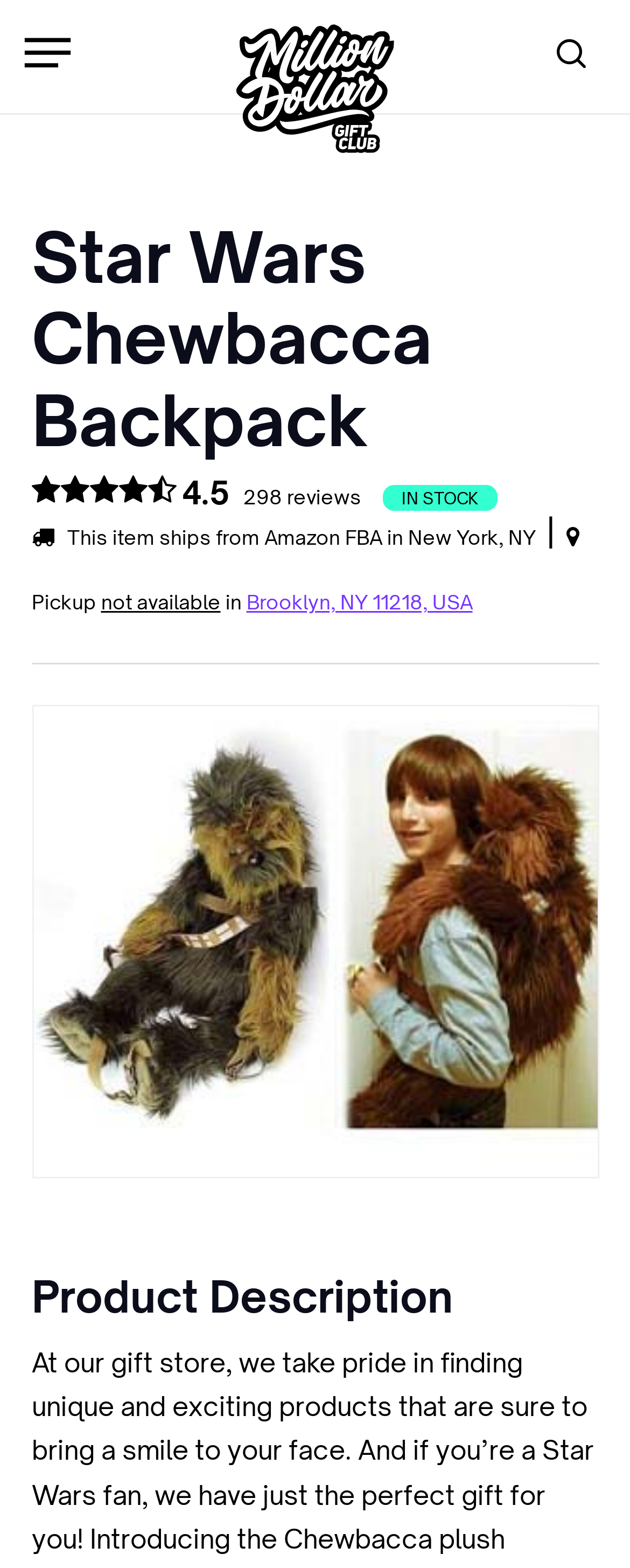Find and specify the bounding box coordinates that correspond to the clickable region for the instruction: "View the product image".

[0.053, 0.451, 0.947, 0.751]